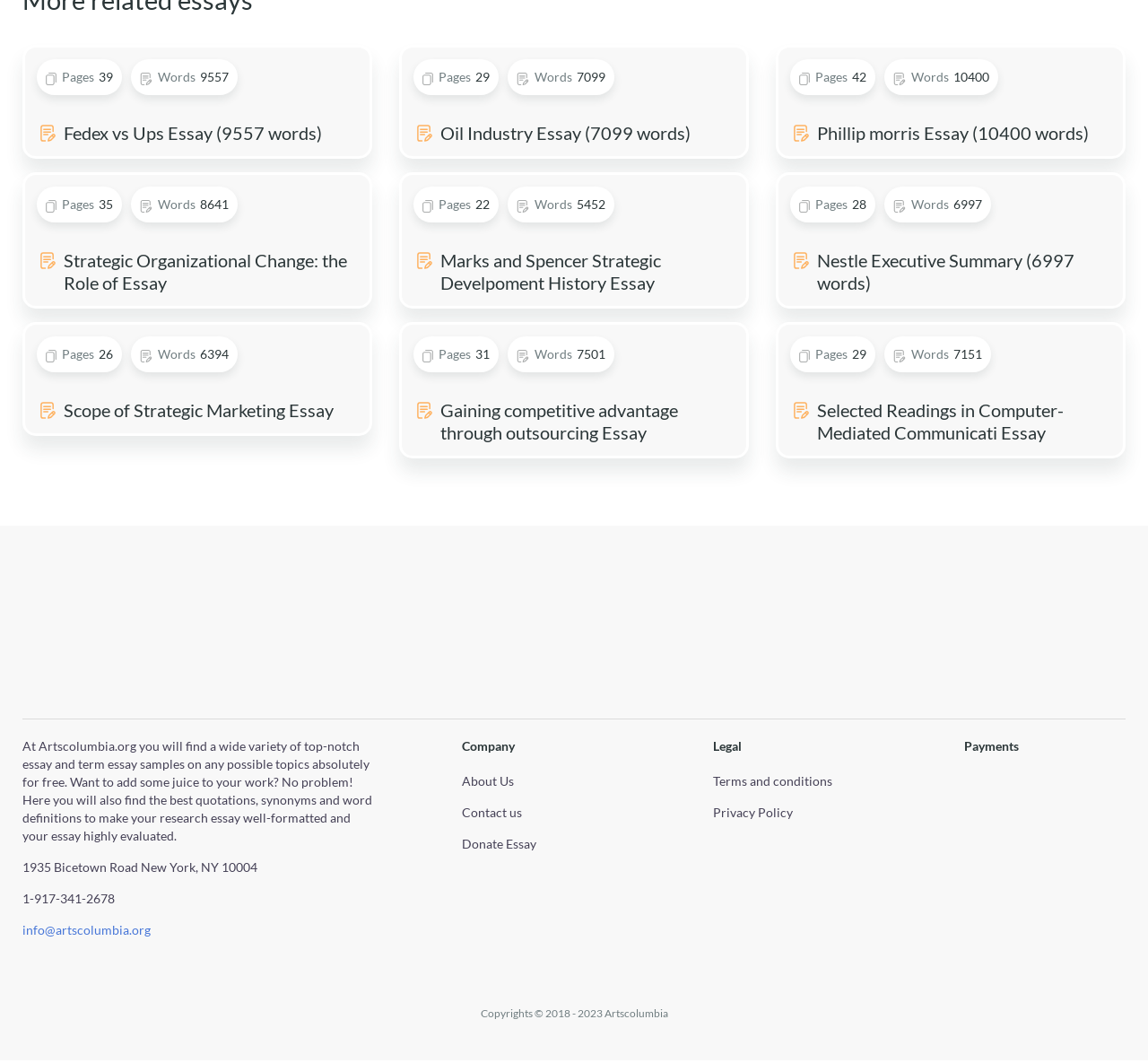Please identify the bounding box coordinates of the element on the webpage that should be clicked to follow this instruction: "Follow on Facebook". The bounding box coordinates should be given as four float numbers between 0 and 1, formatted as [left, top, right, bottom].

[0.852, 0.582, 0.883, 0.615]